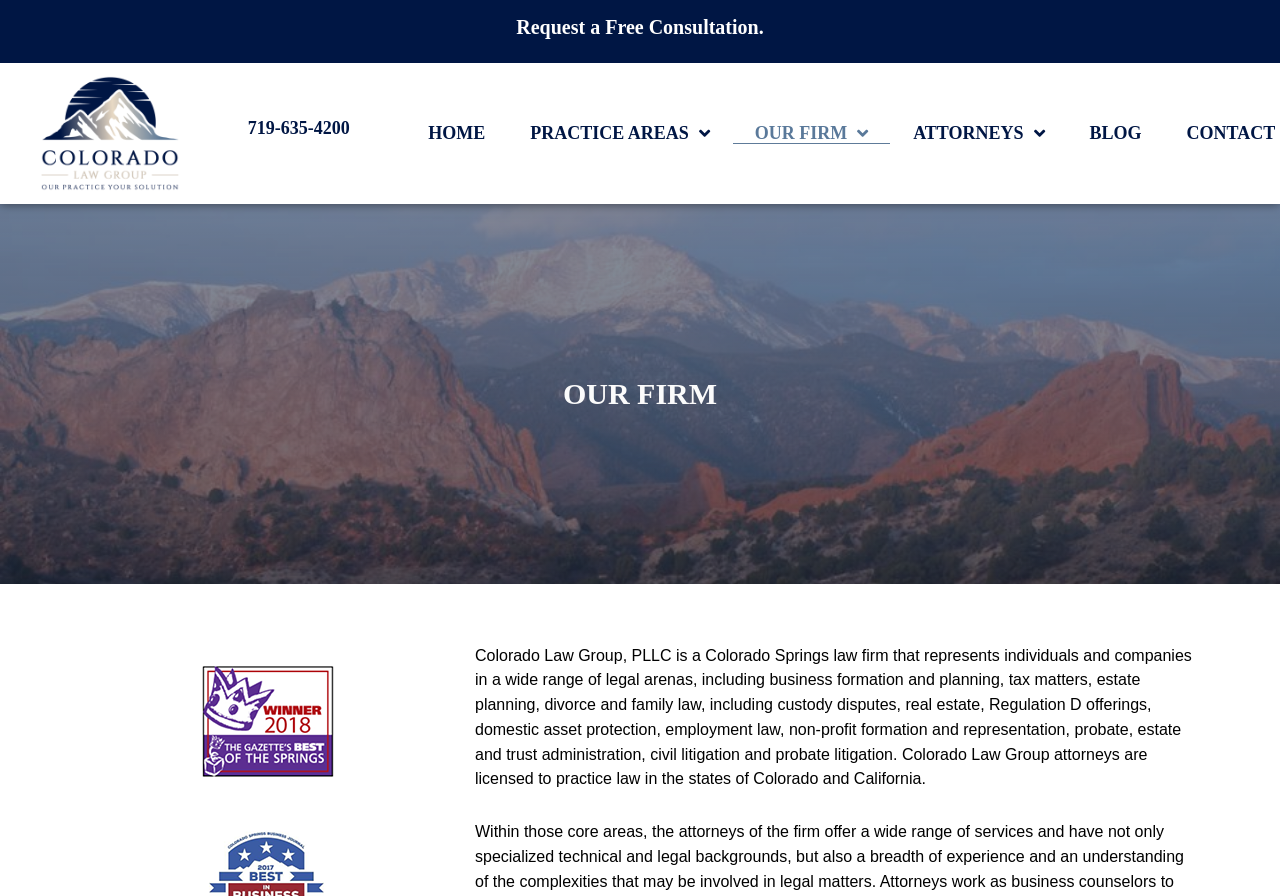Write an elaborate caption that captures the essence of the webpage.

The webpage is a law firm's website, specifically Colorado Law Group, PLLC, based in Colorado Springs. At the top, there is a navigation menu with six links: "Request a Free Consultation", an empty link, "719-635-4200", "HOME", "PRACTICE AREAS", "OUR FIRM", "ATTORNEYS", and "BLOG". The "PRACTICE AREAS", "OUR FIRM", and "ATTORNEYS" links have dropdown menus.

Below the navigation menu, there is a heading "OUR FIRM" in a prominent position. Underneath the heading, there is a paragraph of text that describes the law firm's services and areas of expertise, including business formation, tax matters, estate planning, divorce and family law, real estate, and more. The text also mentions that the firm's attorneys are licensed to practice law in Colorado and California.

The "Request a Free Consultation" link is positioned near the top center of the page, while the phone number "719-635-4200" is located to its left. The empty link is situated at the top left corner of the page. The navigation menu links are aligned horizontally across the top of the page, with "HOME" at the center and the other links distributed evenly to its left and right.